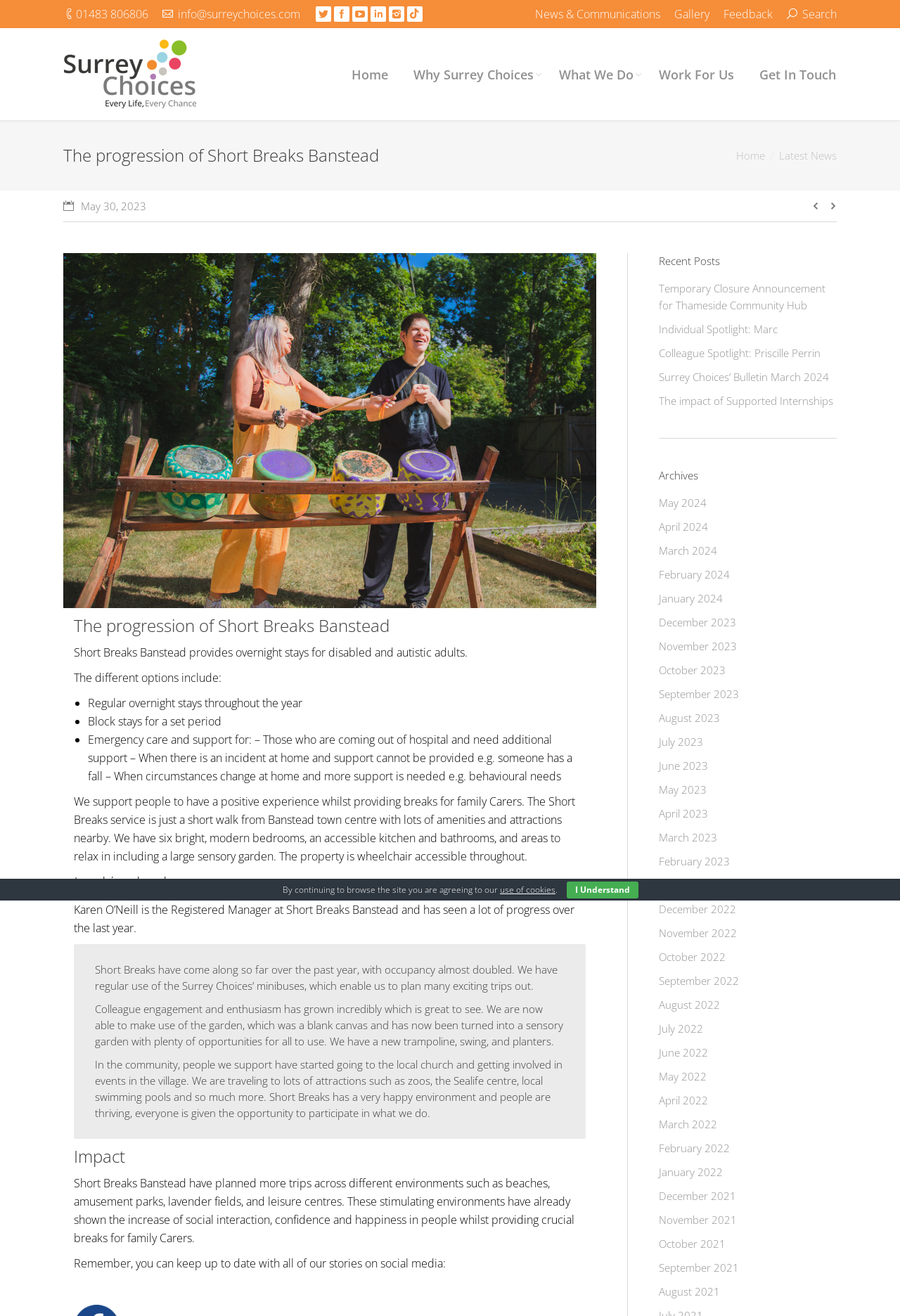Use a single word or phrase to respond to the question:
What is the purpose of the Short Breaks service?

To provide breaks for family Carers